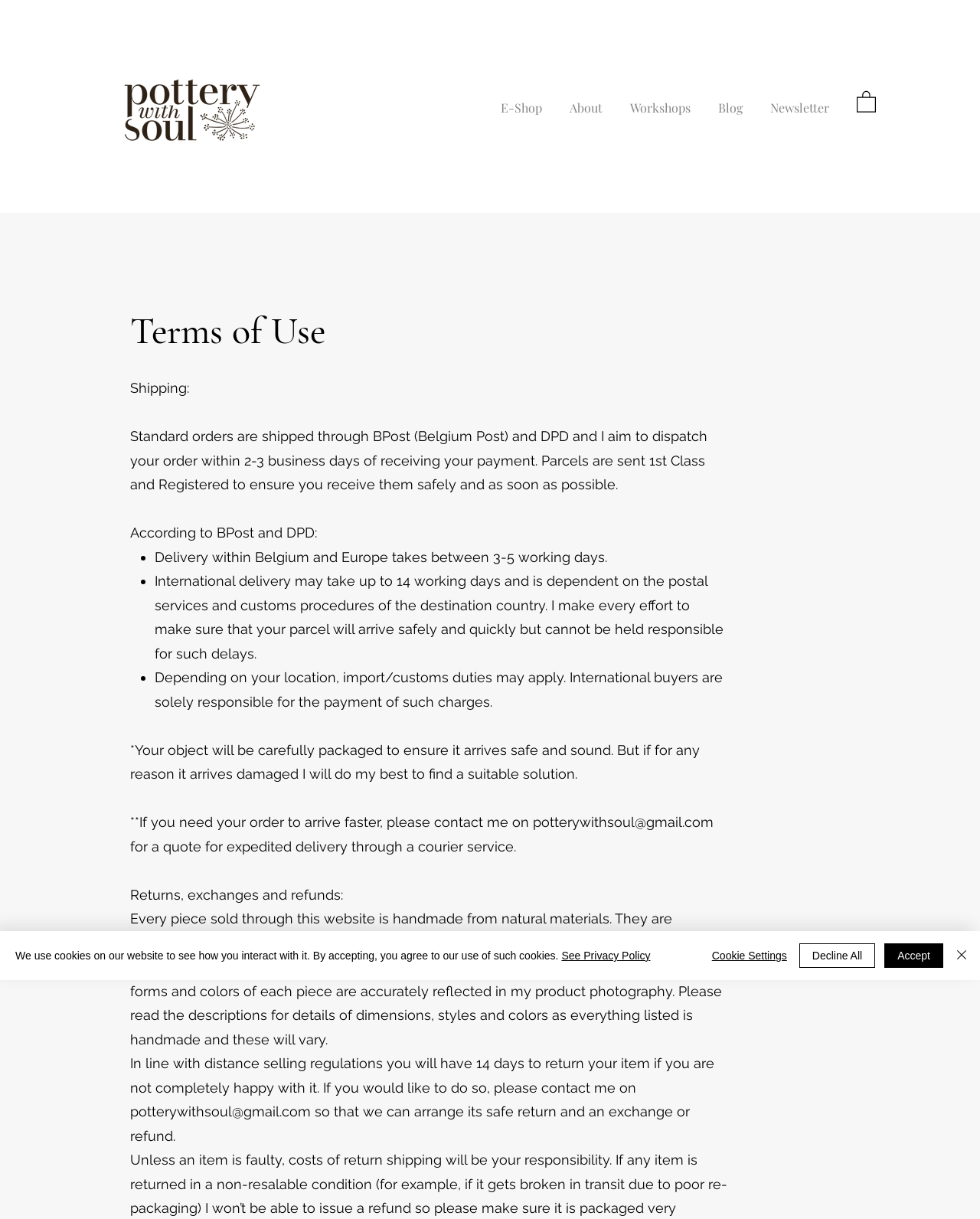Determine the bounding box coordinates of the area to click in order to meet this instruction: "Click the About link".

[0.567, 0.073, 0.629, 0.092]